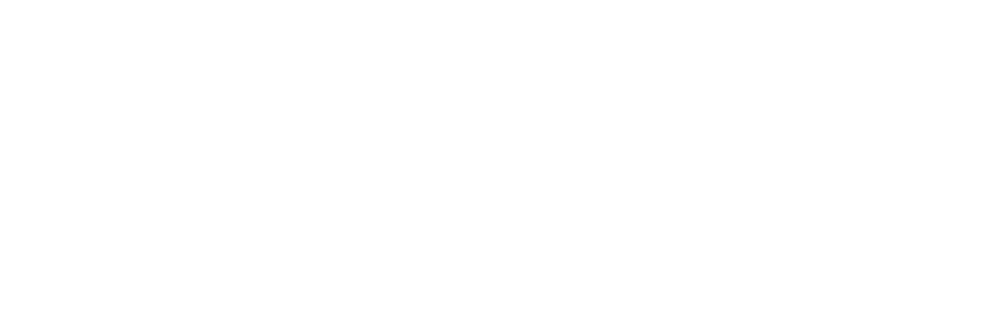Offer a detailed account of the various components present in the image.

The image features the title "Personal Consolidated Bonus Point Service," indicating a financial service offered by ICBC (Industrial and Commercial Bank of China). This service aims to enhance financial management and working efficiency for clients. It provides innovative payment products beyond traditional methods, ensuring convenience and effectiveness in managing payments. The text highlights various features, including electronic exchanges, e-banking payments, payroll services, and foreign exchange remittance options. This integration of services emphasizes ICBC's commitment to modernizing financial transactions for both corporate and personal clients.